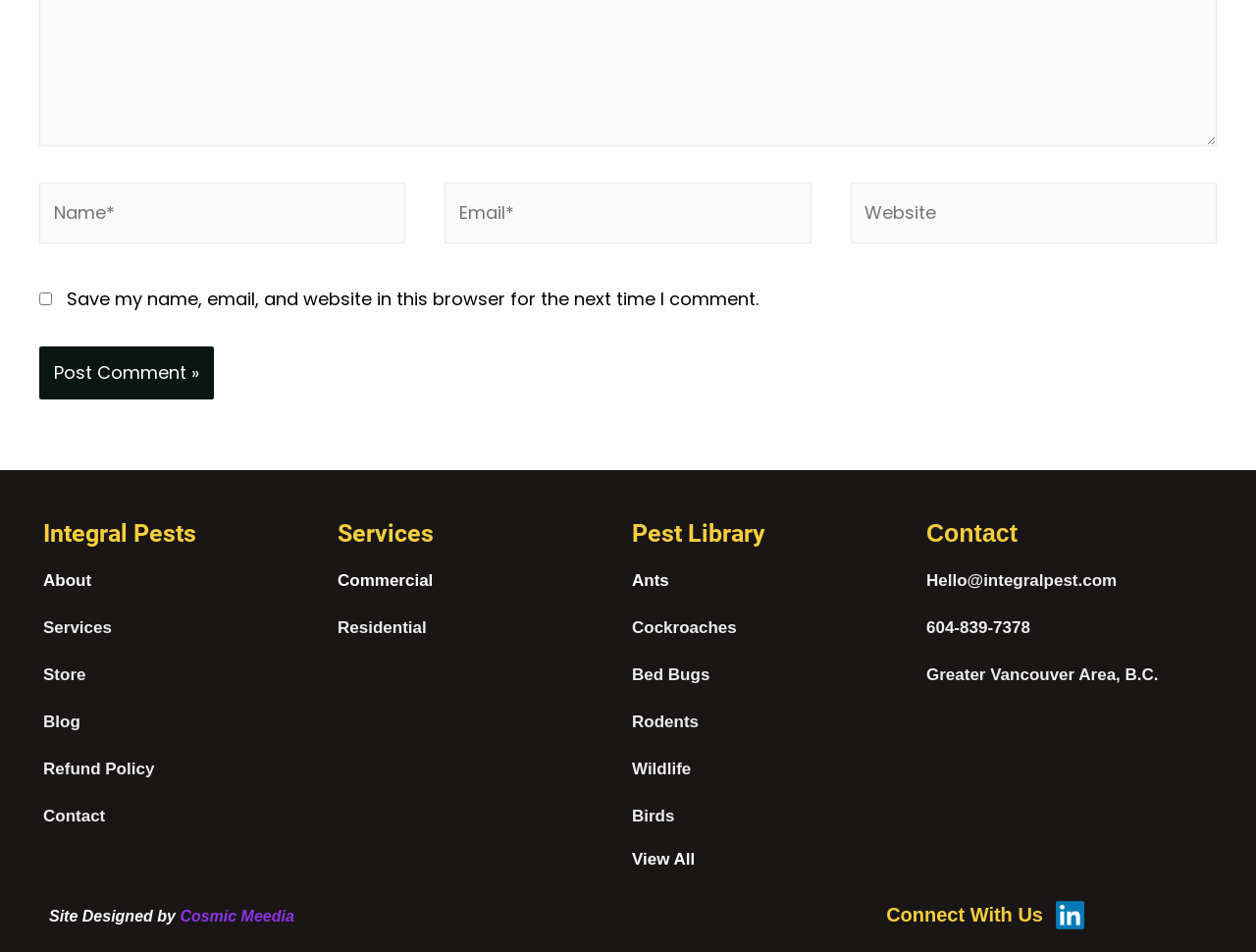Using the elements shown in the image, answer the question comprehensively: How can someone contact Integral Pests?

The webpage provides a phone number '604-839-7378' and an email address 'Hello@integralpest.com' which can be used to contact Integral Pests.